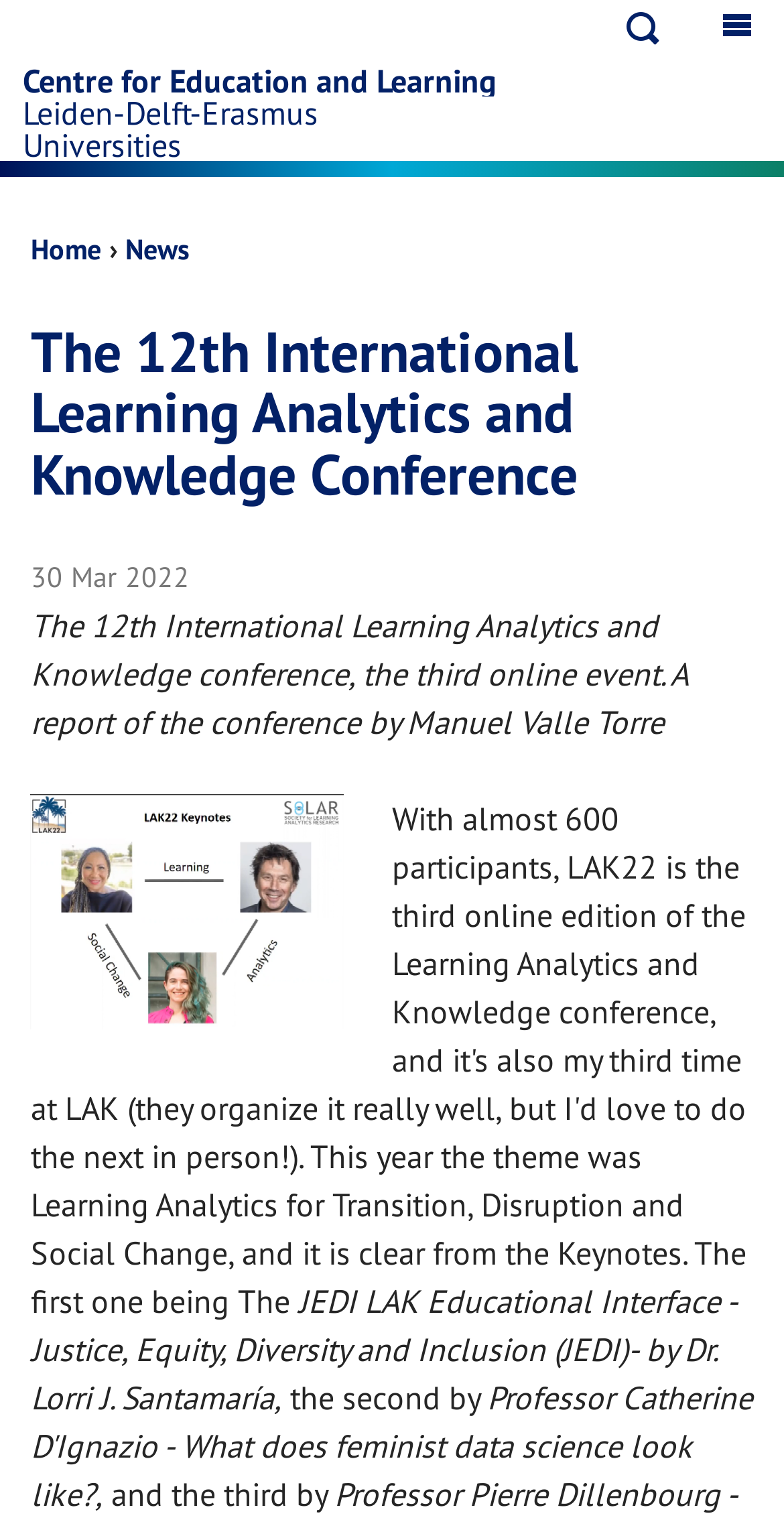How many navigation links are in the breadcrumb?
Using the image, provide a concise answer in one word or a short phrase.

2